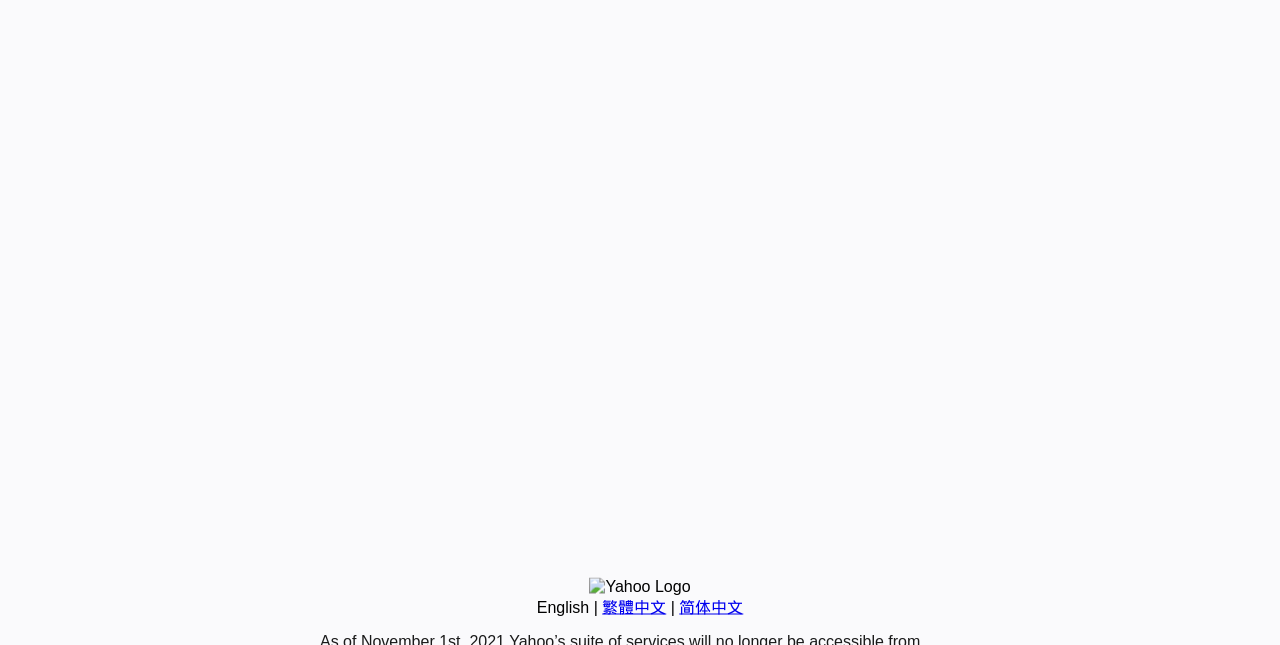Determine the bounding box coordinates for the HTML element mentioned in the following description: "June 1, 2018". The coordinates should be a list of four floats ranging from 0 to 1, represented as [left, top, right, bottom].

None